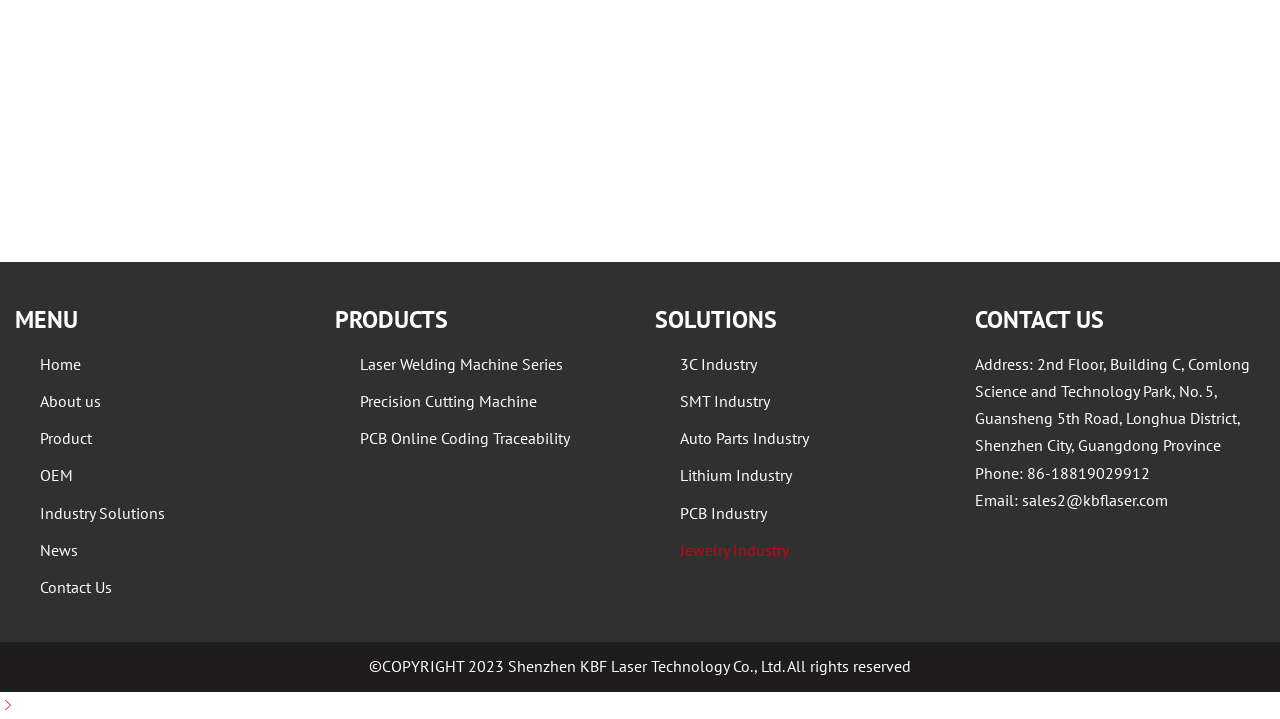Determine the bounding box coordinates of the target area to click to execute the following instruction: "Contact Us."

[0.031, 0.803, 0.088, 0.83]